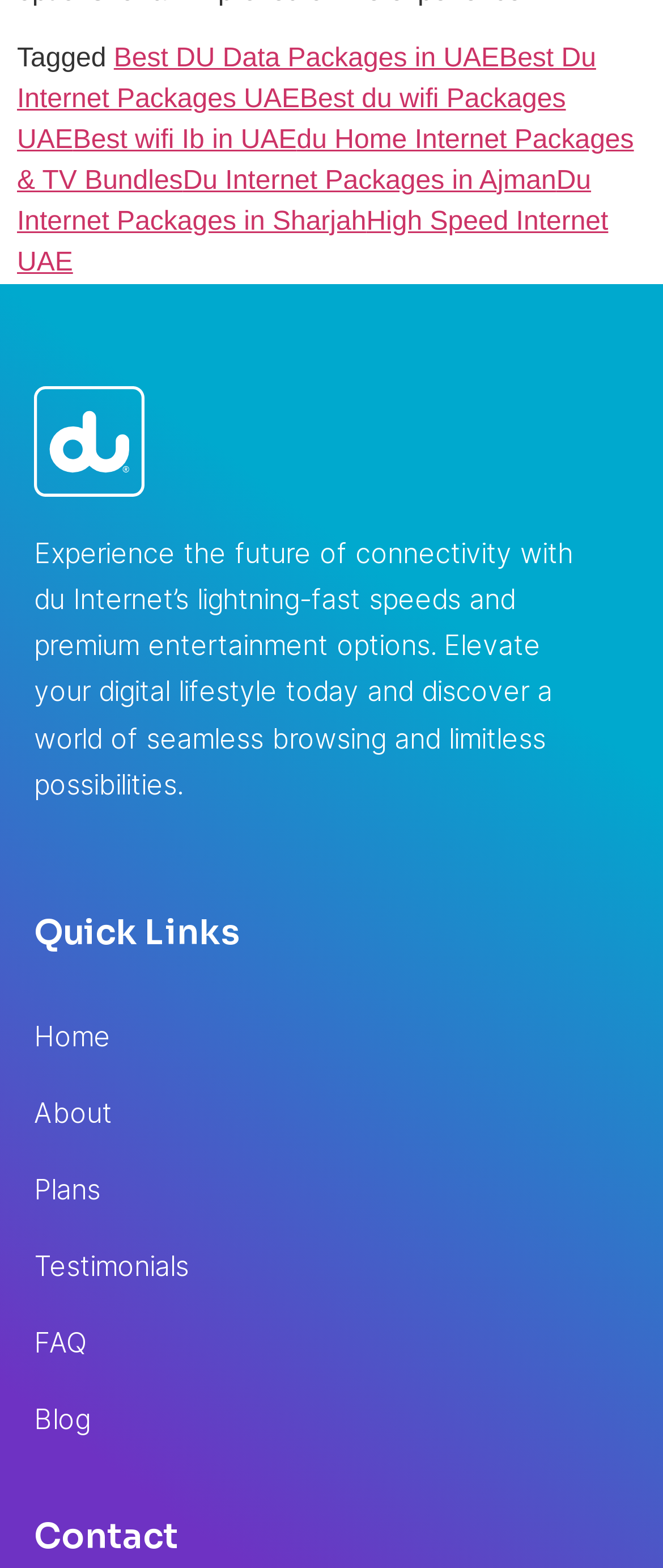How many links are under the 'Quick Links' heading?
Provide a concise answer using a single word or phrase based on the image.

6